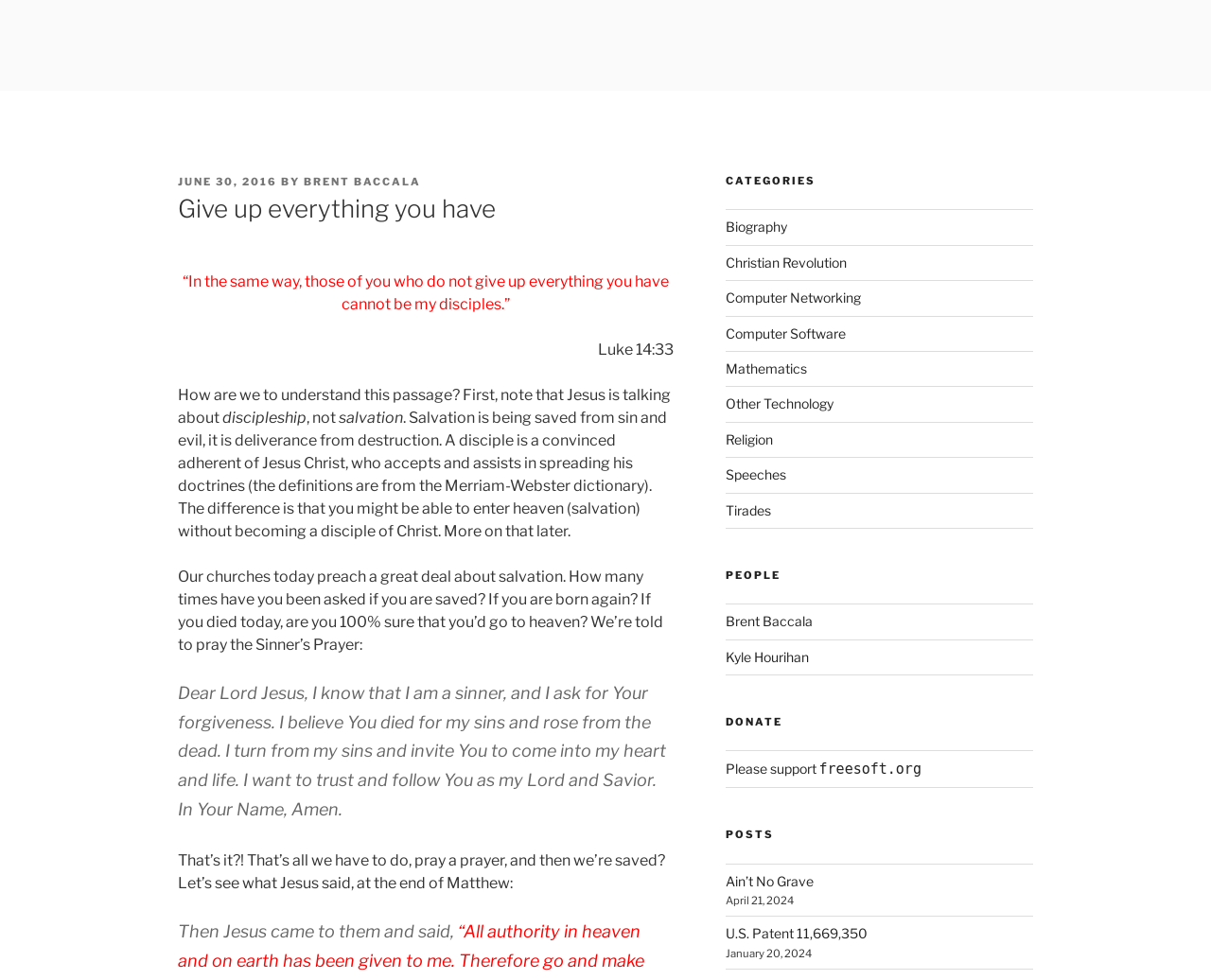Pinpoint the bounding box coordinates of the element you need to click to execute the following instruction: "Read the quote from Luke 14:33". The bounding box should be represented by four float numbers between 0 and 1, in the format [left, top, right, bottom].

[0.494, 0.348, 0.556, 0.366]